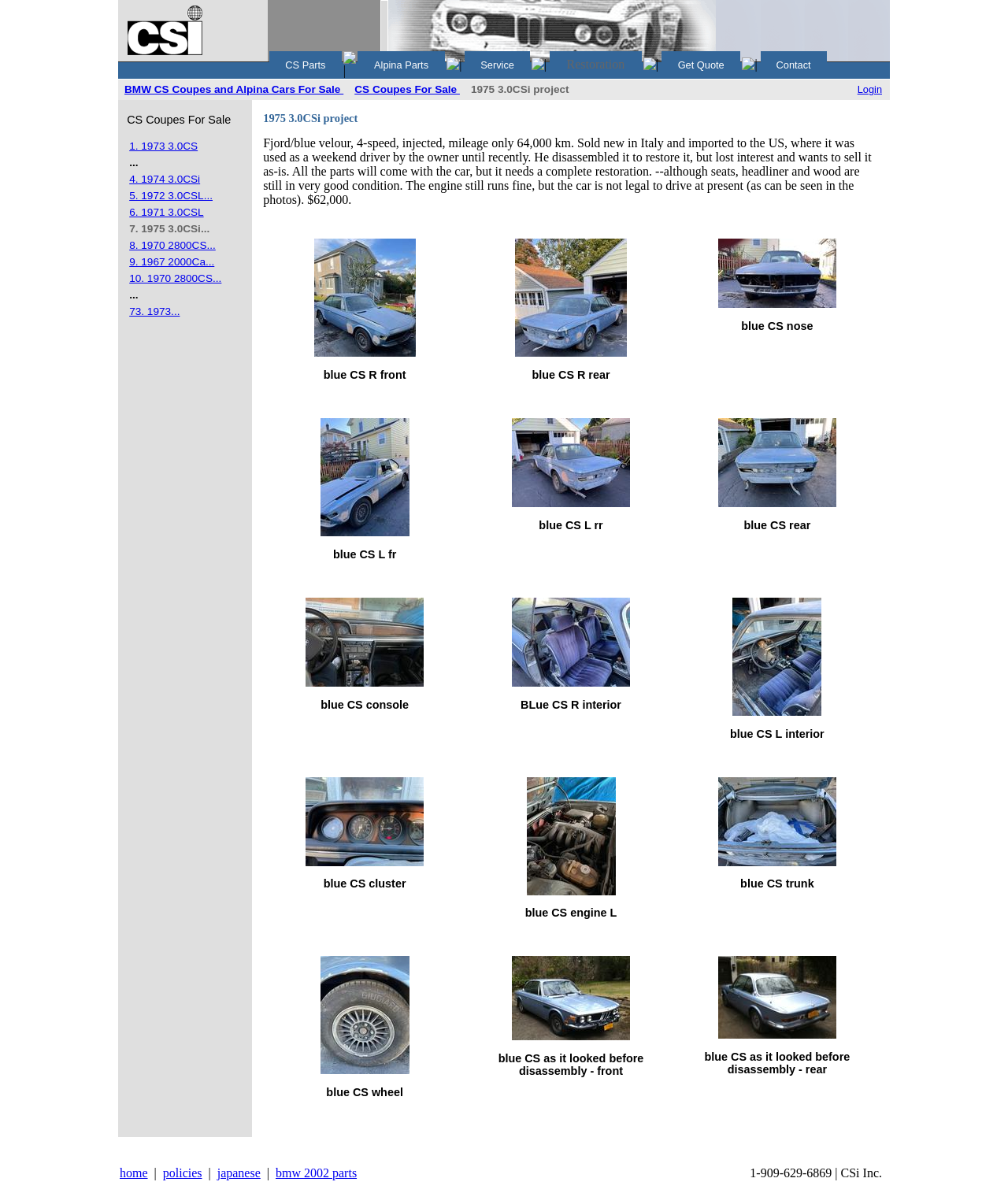Provide a comprehensive description of the webpage.

The webpage is about a 1975 3.0CSi project car for sale. At the top, there is a table with a link to "CSi" and an image of the car model. Below this, there is a table with several links to different car parts and services, including "CS Parts", "Alpina Parts", "Service", "Restoration", and "Get Quote". Each of these links is separated by a vertical line image.

Further down the page, there is a section with a heading "CS Coupes For Sale" that lists several links to different car models, including 1973 3.0CS, 1974 3.0CSi, and 1975 3.0CSi. Below this, there is a detailed description of the 1975 3.0CSi project car, including its features, condition, and price.

The page also includes several images of the car, including the front, rear, nose, and interior. These images are arranged in a table with two columns, with each image taking up a cell in the table. The images are labeled with descriptions such as "blue CS R front" and "blue CS L rr".